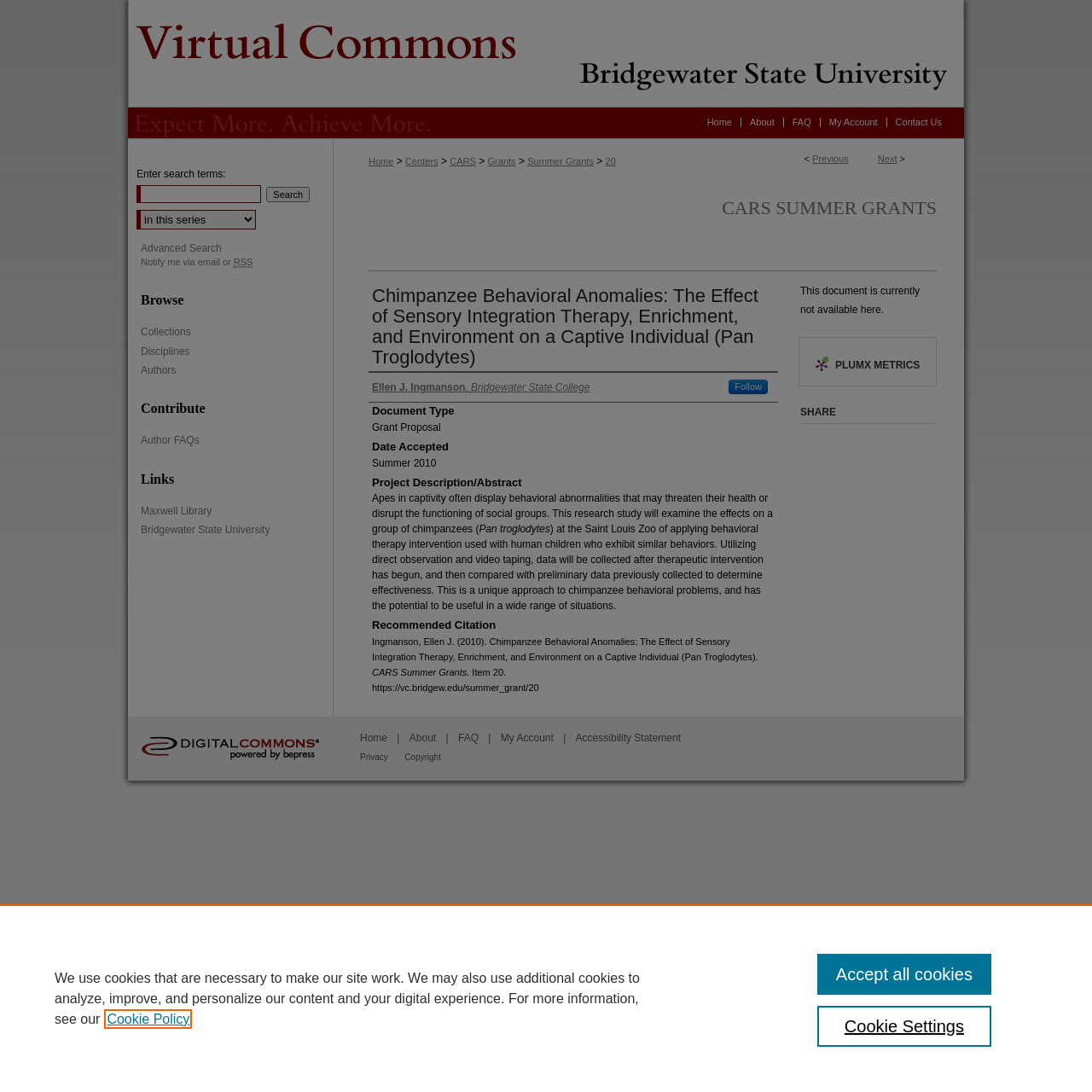Identify the bounding box coordinates of the element that should be clicked to fulfill this task: "Click the 'Previous' link". The coordinates should be provided as four float numbers between 0 and 1, i.e., [left, top, right, bottom].

[0.744, 0.141, 0.777, 0.15]